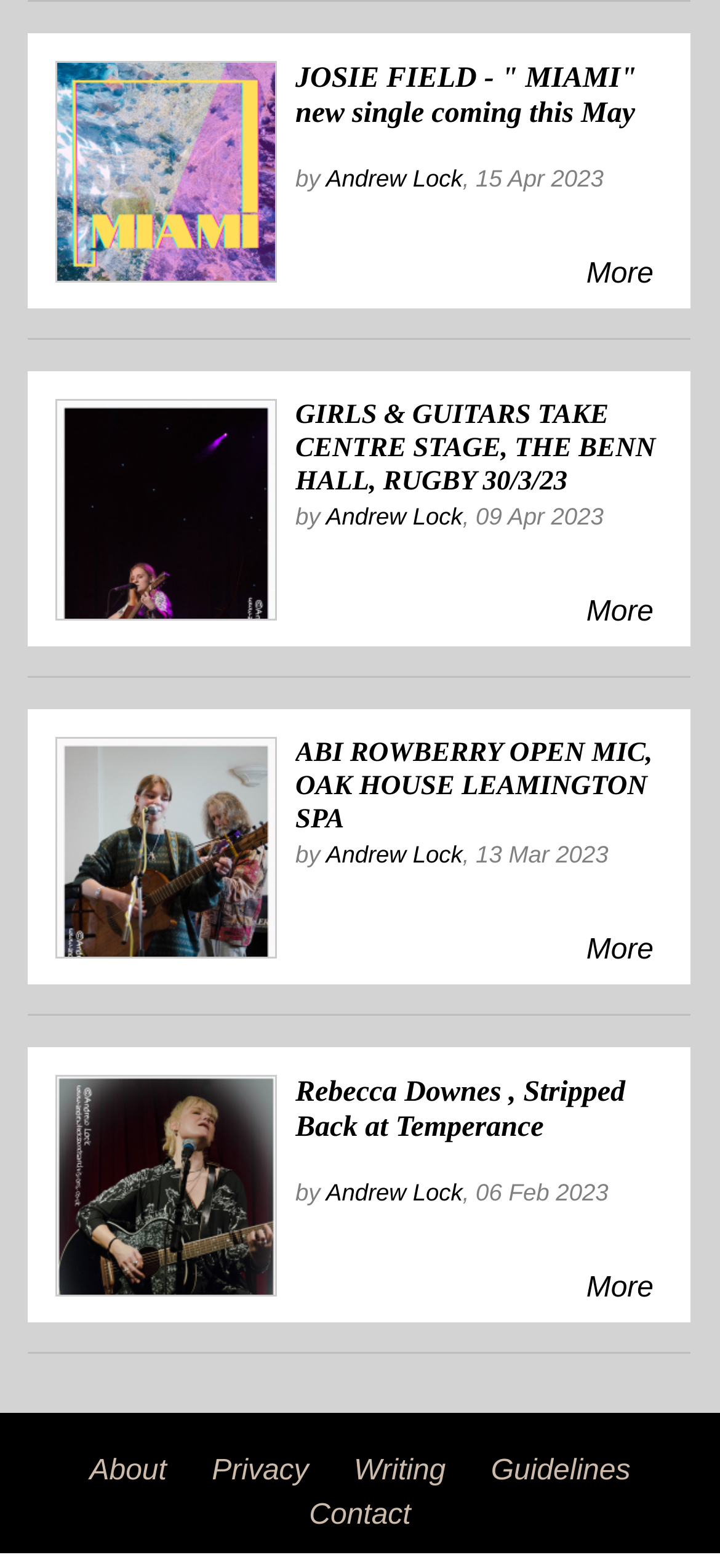Find the bounding box coordinates of the clickable area required to complete the following action: "Read more about 'GIRLS & GUITARS TAKE CENTRE STAGE, THE BENN HALL, RUGBY 30/3/23'".

[0.41, 0.256, 0.91, 0.317]